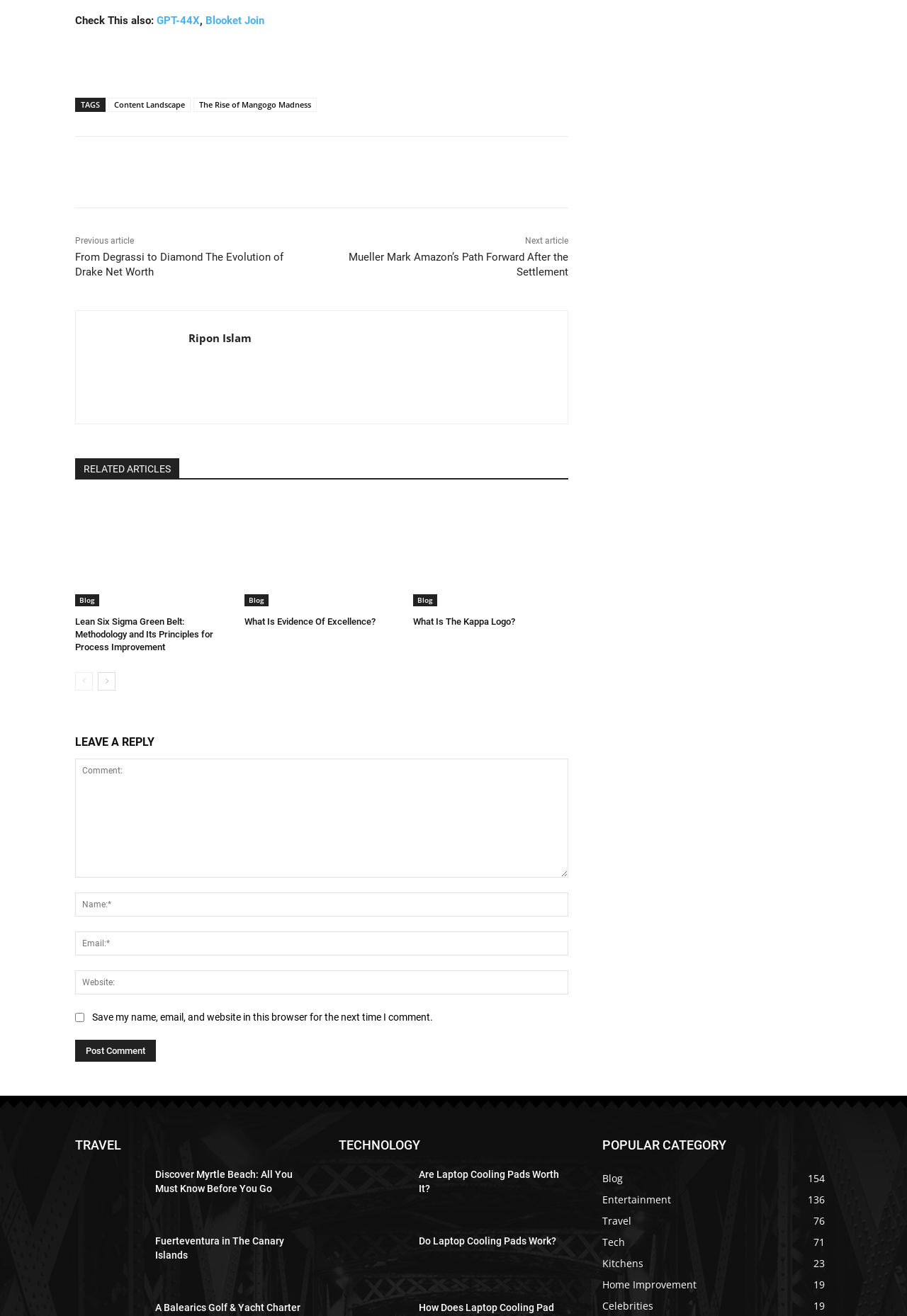What is the category of the article 'Lean Six Sigma Green Belt: Methodology and Its Principles for Process Improvement'?
Please provide a comprehensive answer based on the visual information in the image.

The article 'Lean Six Sigma Green Belt: Methodology and Its Principles for Process Improvement' is categorized under 'Blog' as it is mentioned in the link 'Blog' above the article title.